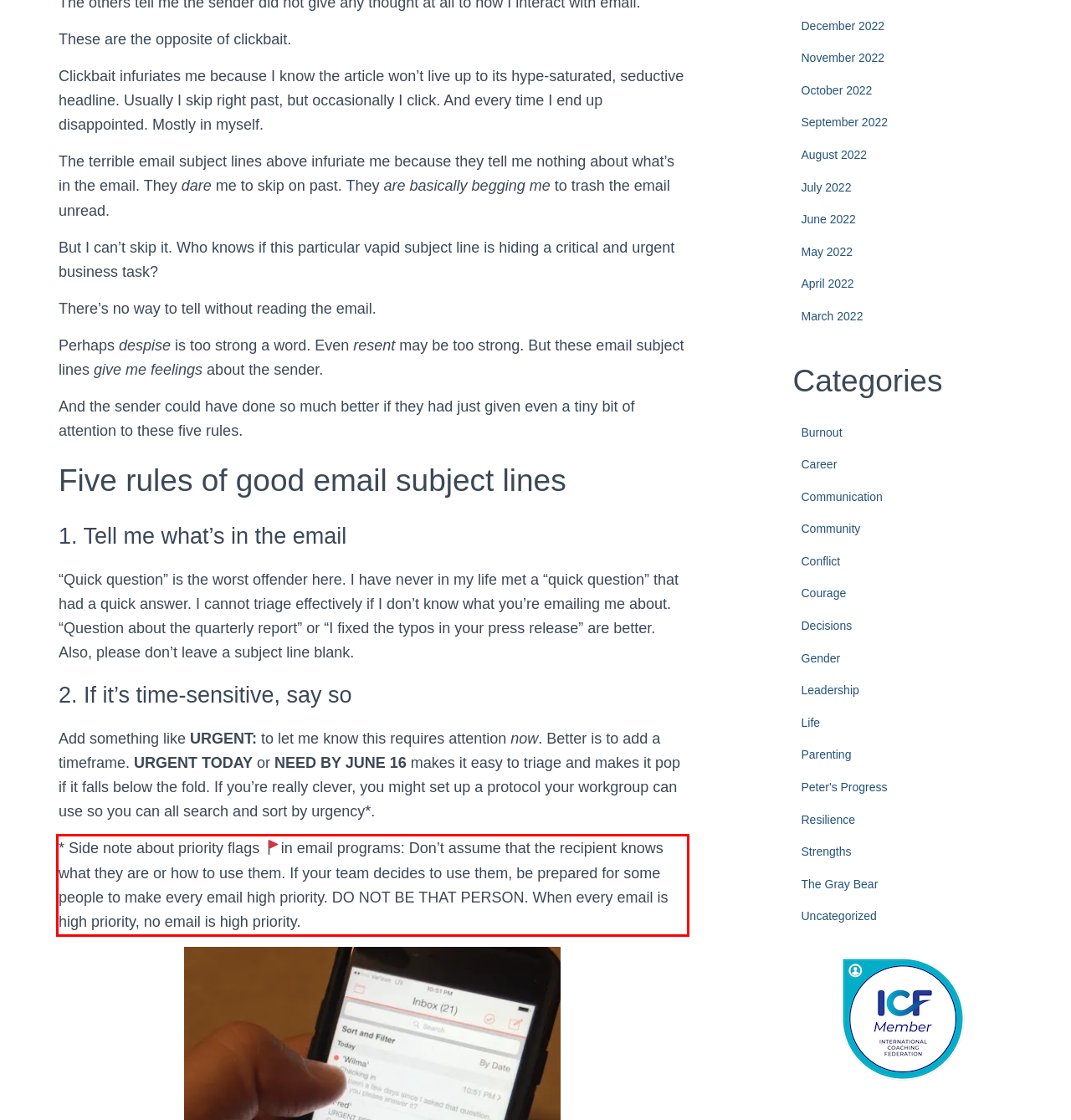Using the provided screenshot of a webpage, recognize the text inside the red rectangle bounding box by performing OCR.

* Side note about priority flags in email programs: Don’t assume that the recipient knows what they are or how to use them. If your team decides to use them, be prepared for some people to make every email high priority. DO NOT BE THAT PERSON. When every email is high priority, no email is high priority.